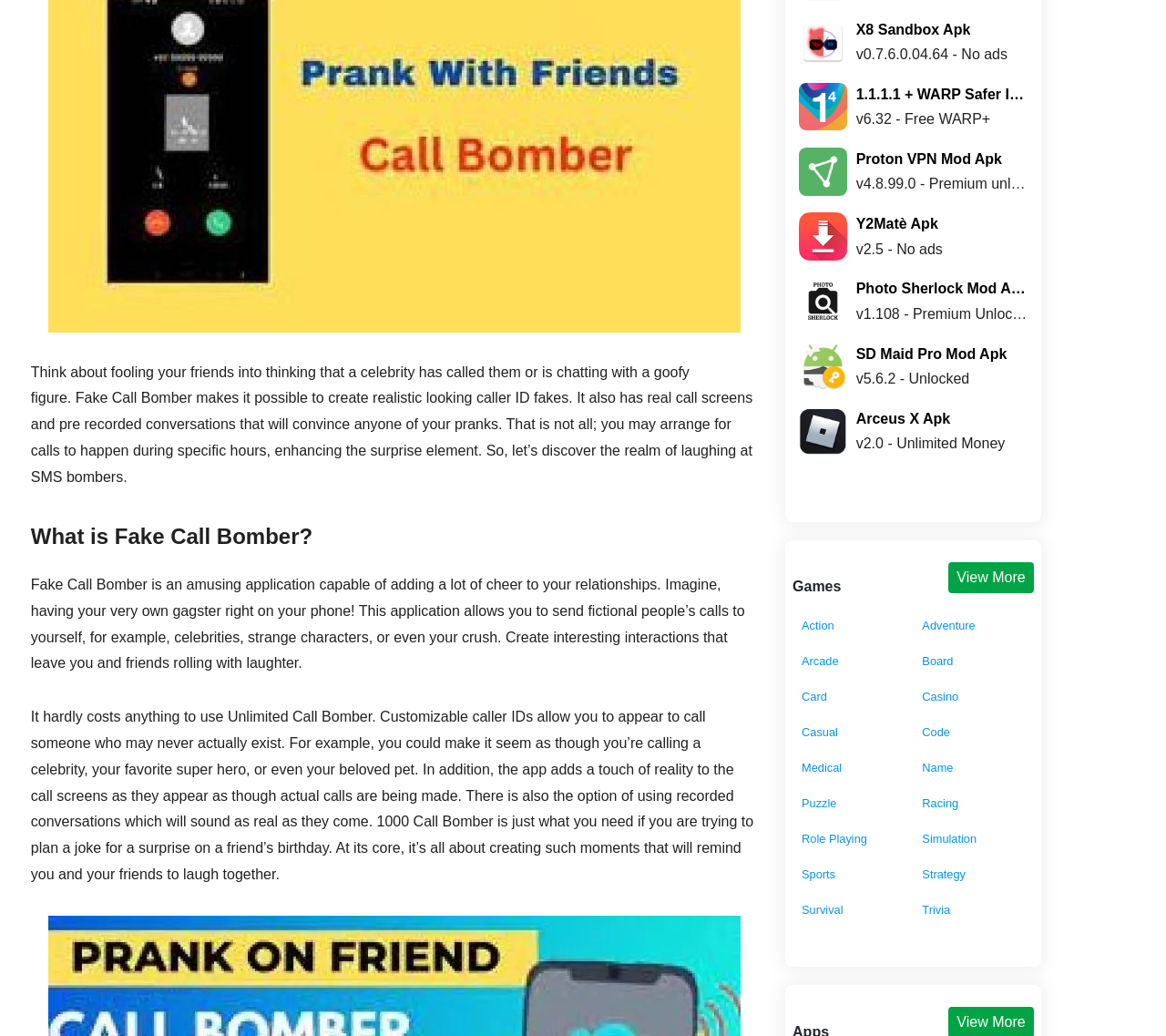Please identify the bounding box coordinates of the clickable area that will fulfill the following instruction: "Read about 'What is Fake Call Bomber?'". The coordinates should be in the format of four float numbers between 0 and 1, i.e., [left, top, right, bottom].

[0.026, 0.5, 0.65, 0.535]